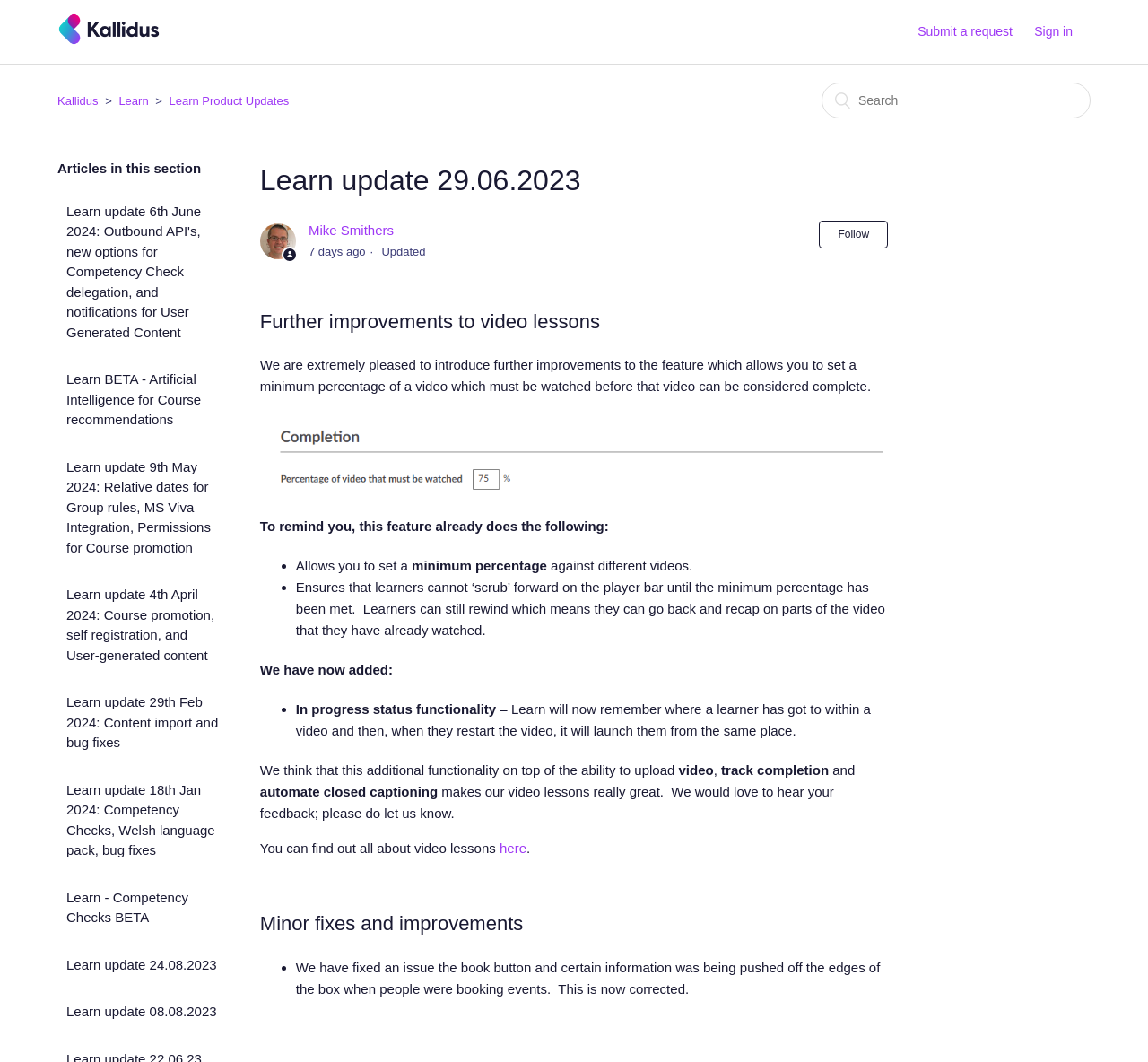Identify the bounding box of the UI element described as follows: "Learn - Competency Checks BETA". Provide the coordinates as four float numbers in the range of 0 to 1 [left, top, right, bottom].

[0.05, 0.827, 0.203, 0.882]